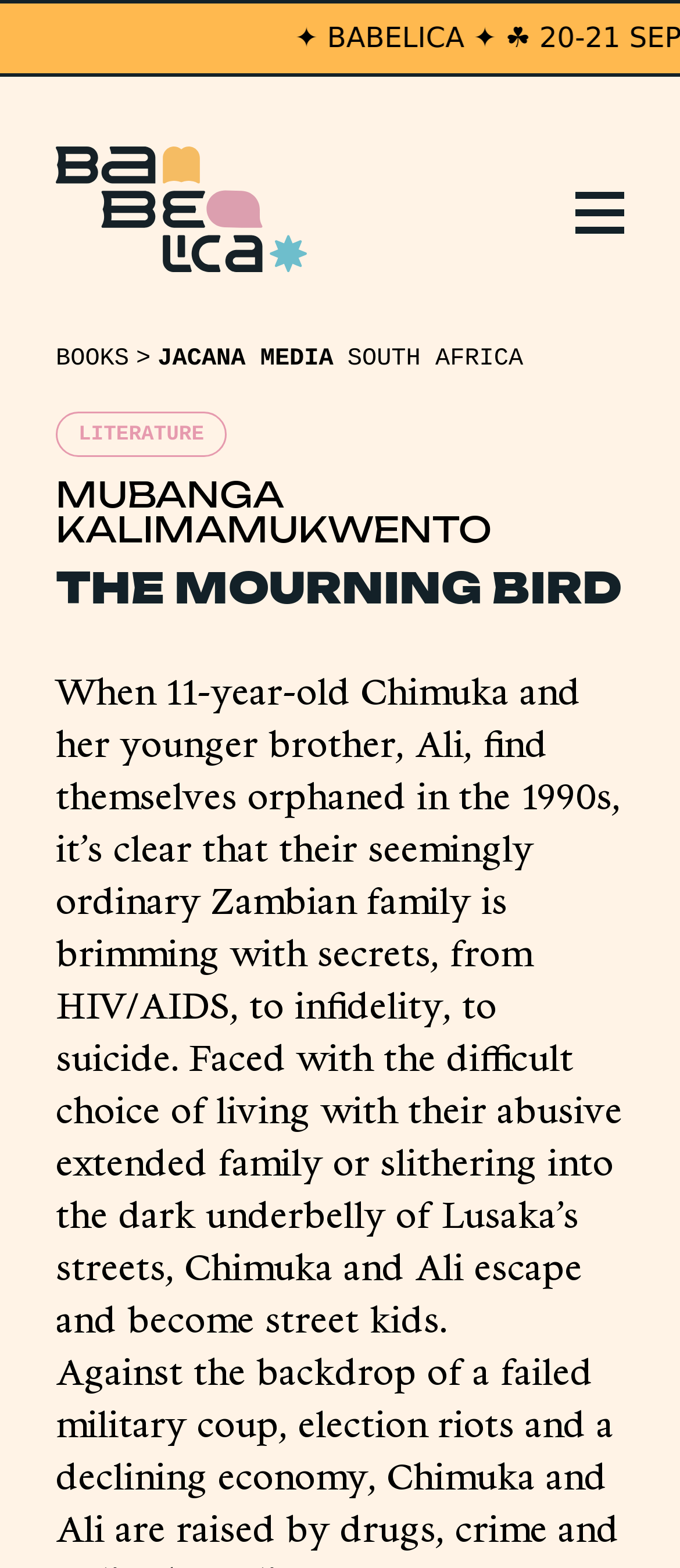Please give a one-word or short phrase response to the following question: 
What is the age of Chimuka?

11